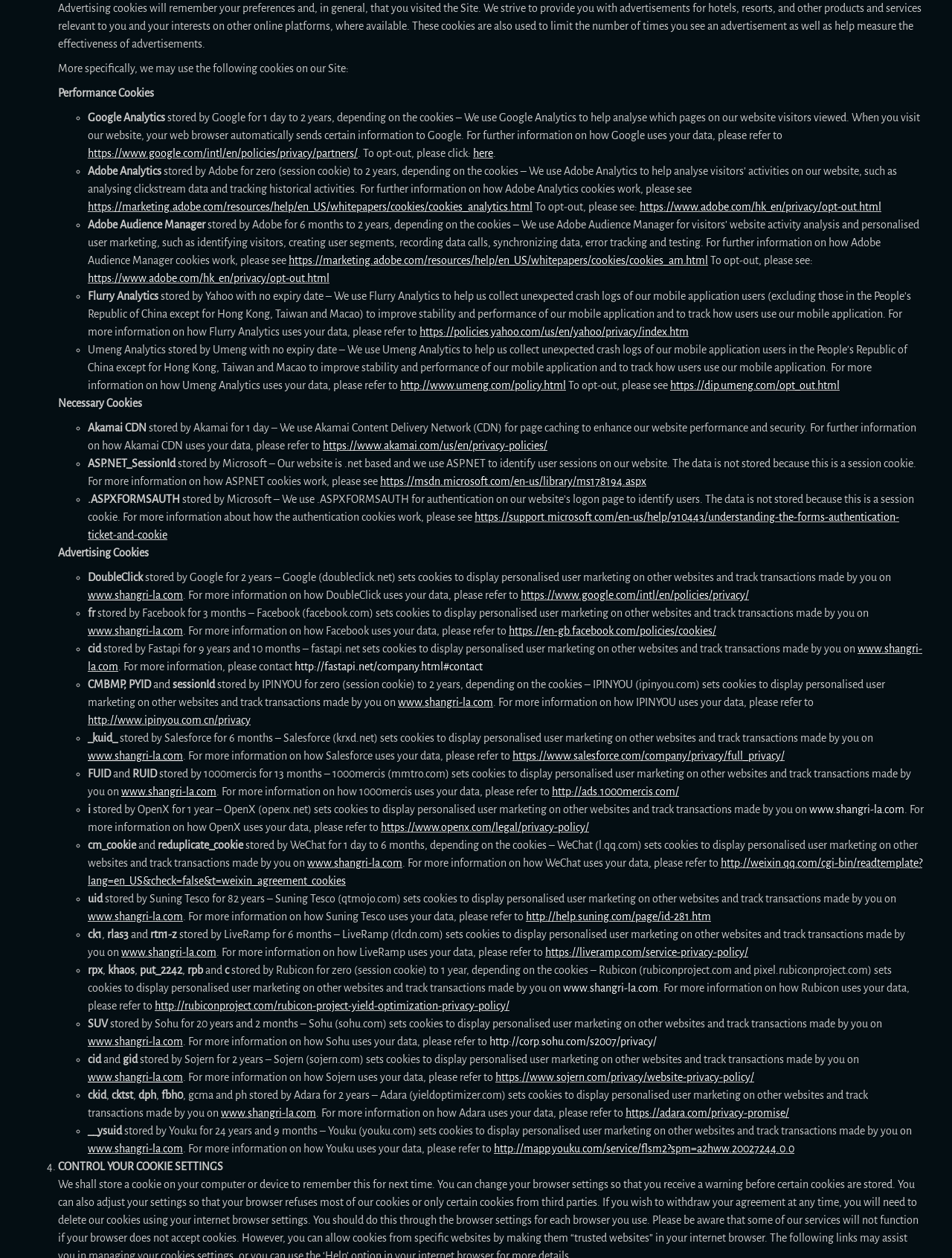How can users opt-out of Adobe Audience Manager?
Carefully analyze the image and provide a thorough answer to the question.

According to the webpage, users can opt-out of Adobe Audience Manager by visiting the link https://www.adobe.com/hk_en/privacy/opt-out.html.